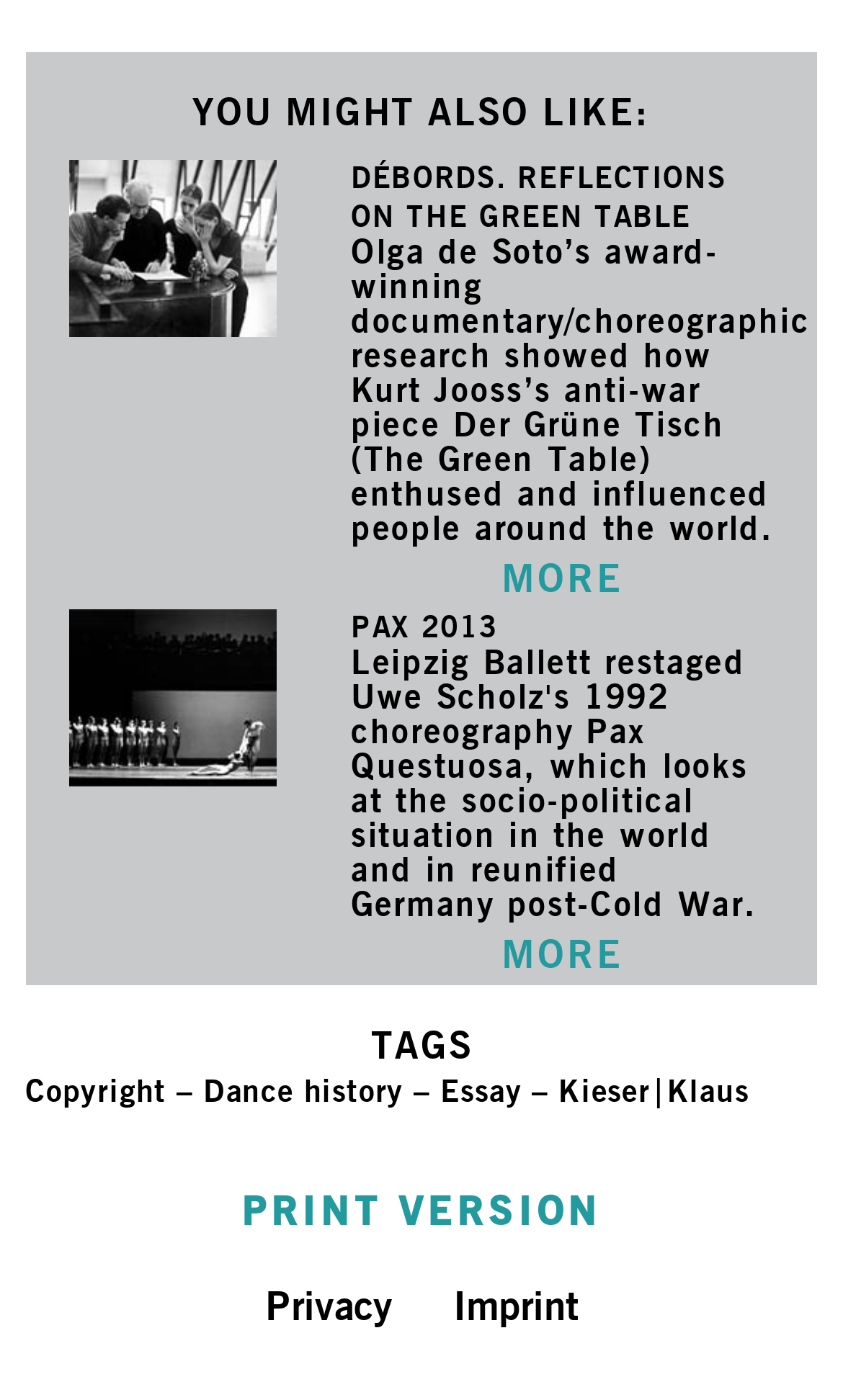Determine the bounding box coordinates for the region that must be clicked to execute the following instruction: "View more about DÉBORDS. REFLECTIONS ON THE GREEN TABLE".

[0.081, 0.114, 0.919, 0.169]